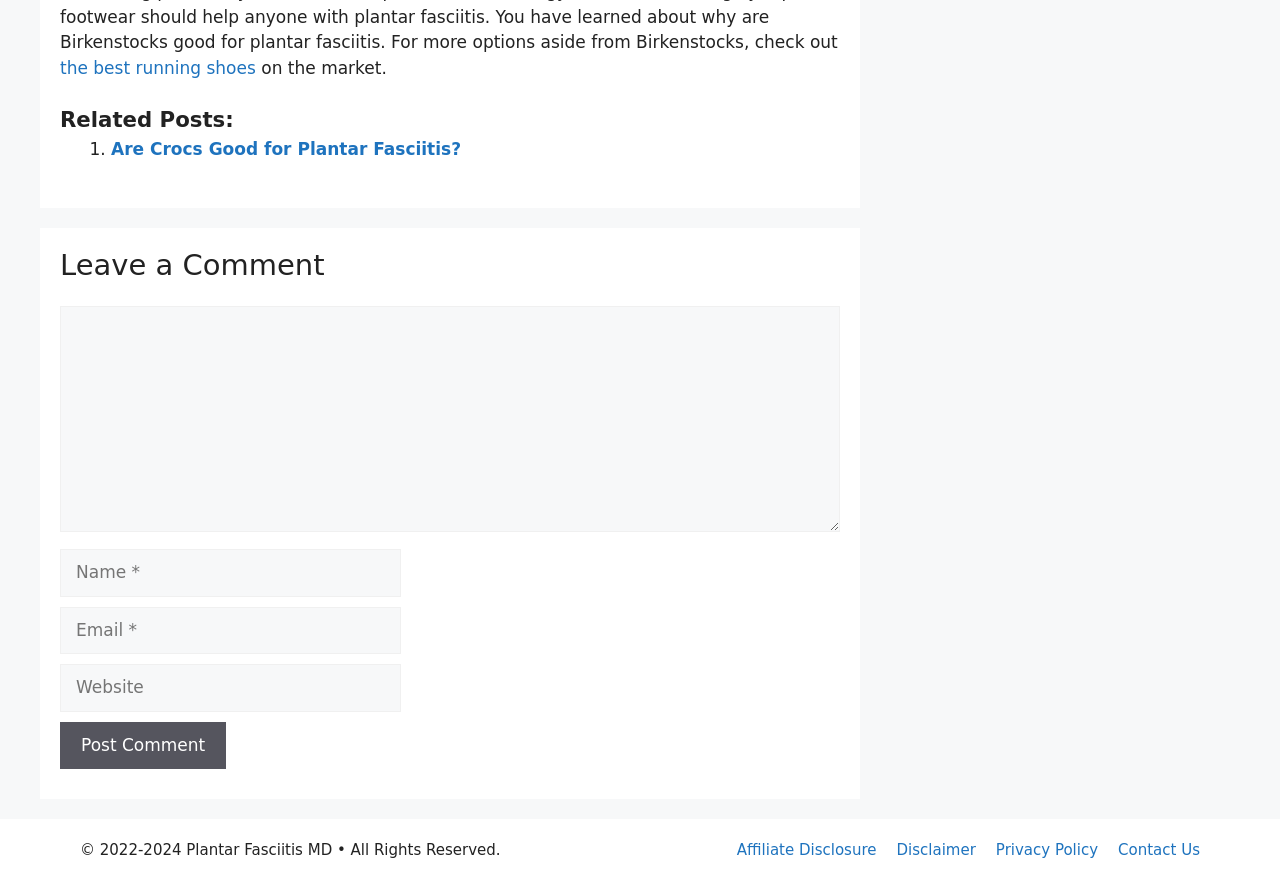Identify the bounding box coordinates for the element you need to click to achieve the following task: "Search for something". Provide the bounding box coordinates as four float numbers between 0 and 1, in the form [left, top, right, bottom].

None